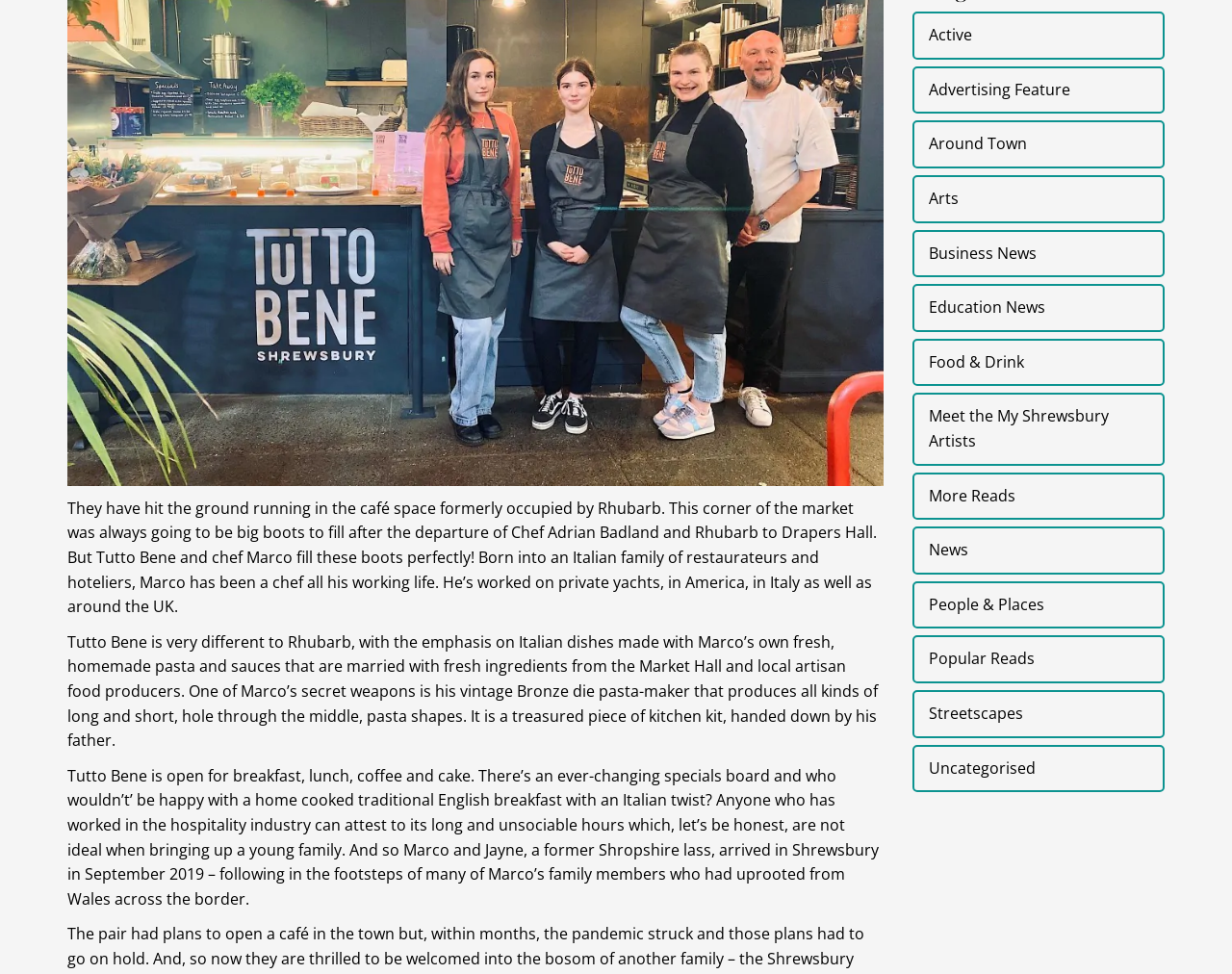What is the name of the café mentioned in the article?
Please give a detailed answer to the question using the information shown in the image.

The article mentions that Tutto Bene has taken over the café space formerly occupied by Rhubarb, and it is run by chef Marco who has a background in Italian cuisine.